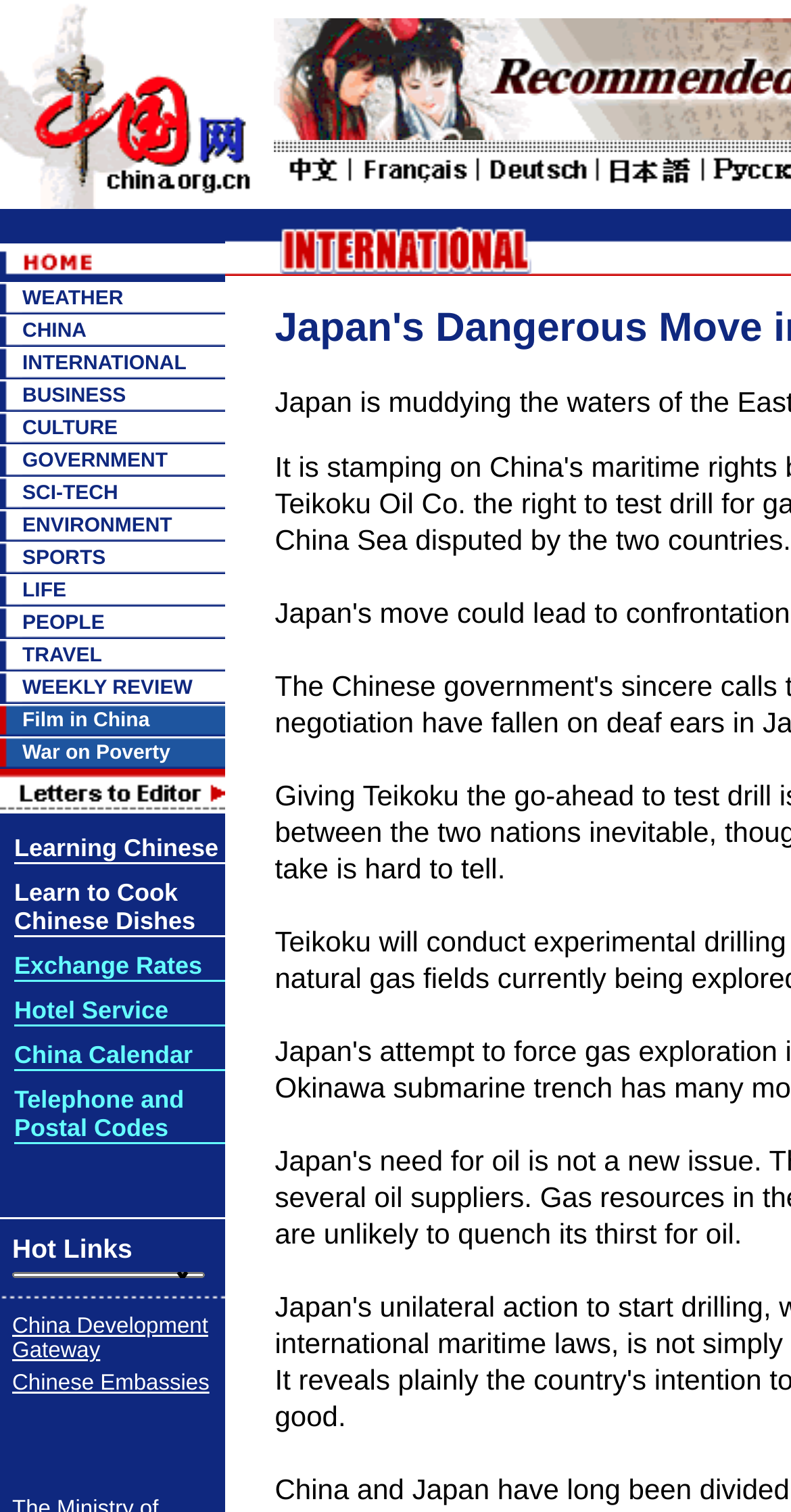Please look at the image and answer the question with a detailed explanation: What is the main topic of this webpage?

Based on the webpage structure and content, it appears to be a news webpage, with a focus on various categories such as weather, business, culture, and more.